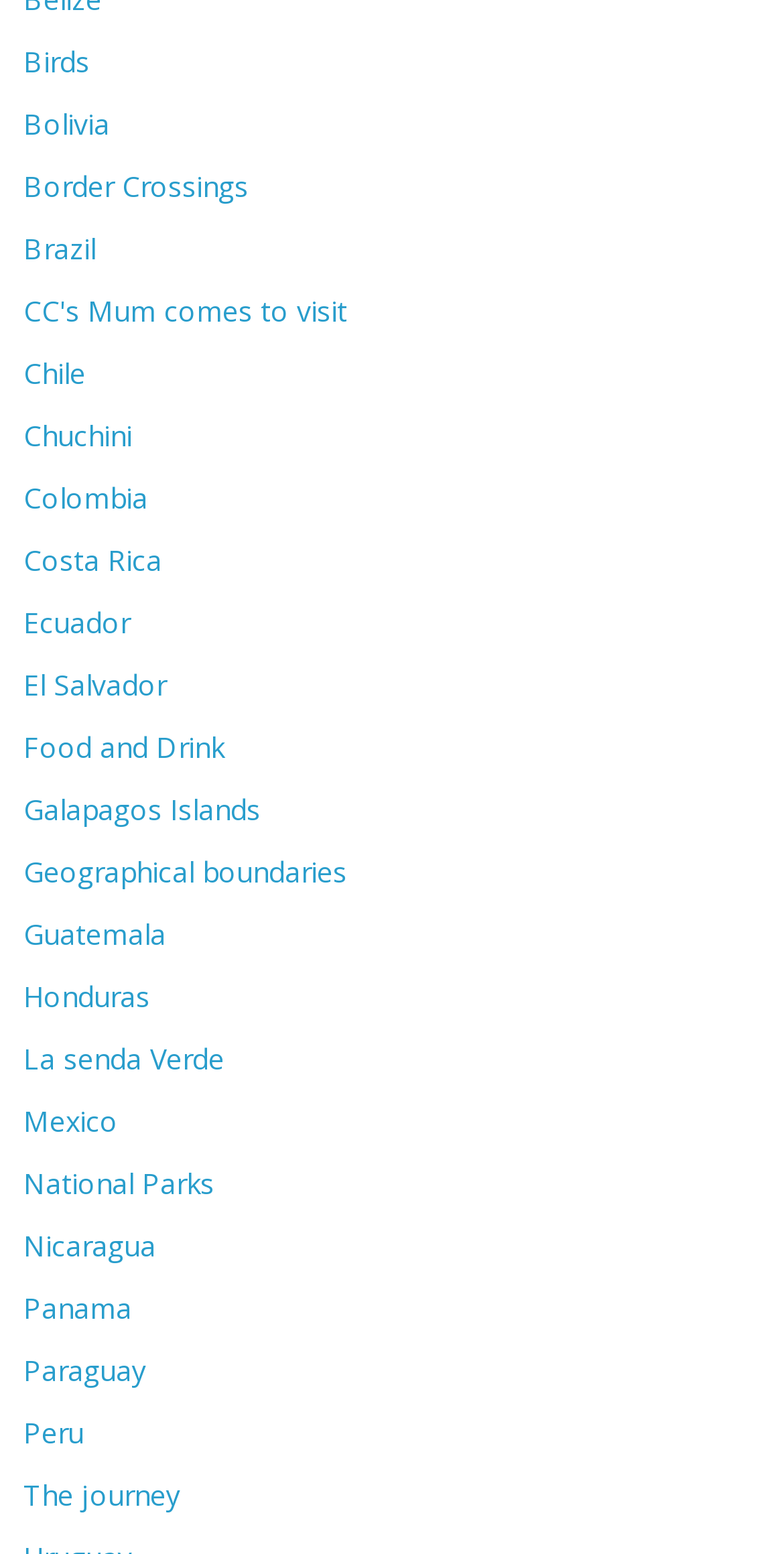How many links are related to countries?
Using the screenshot, give a one-word or short phrase answer.

15